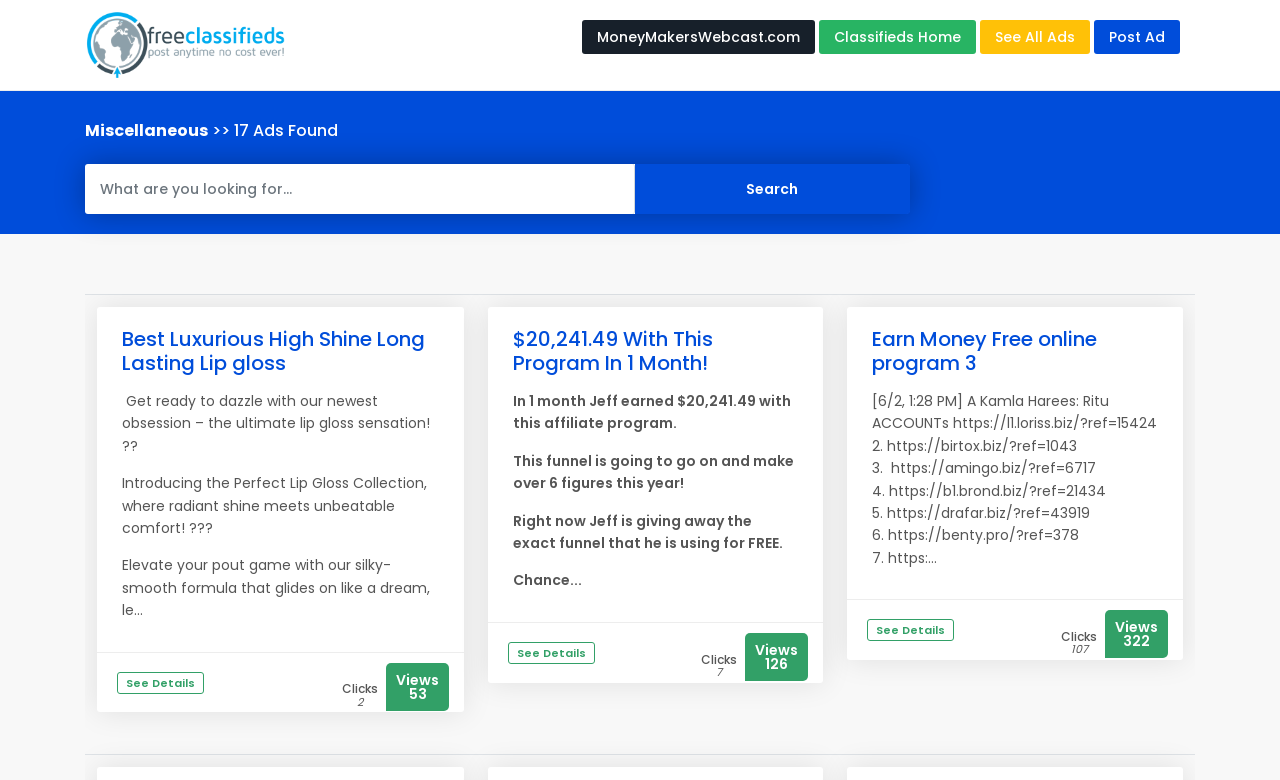Provide a brief response using a word or short phrase to this question:
What is the purpose of this webpage?

Classified Ads